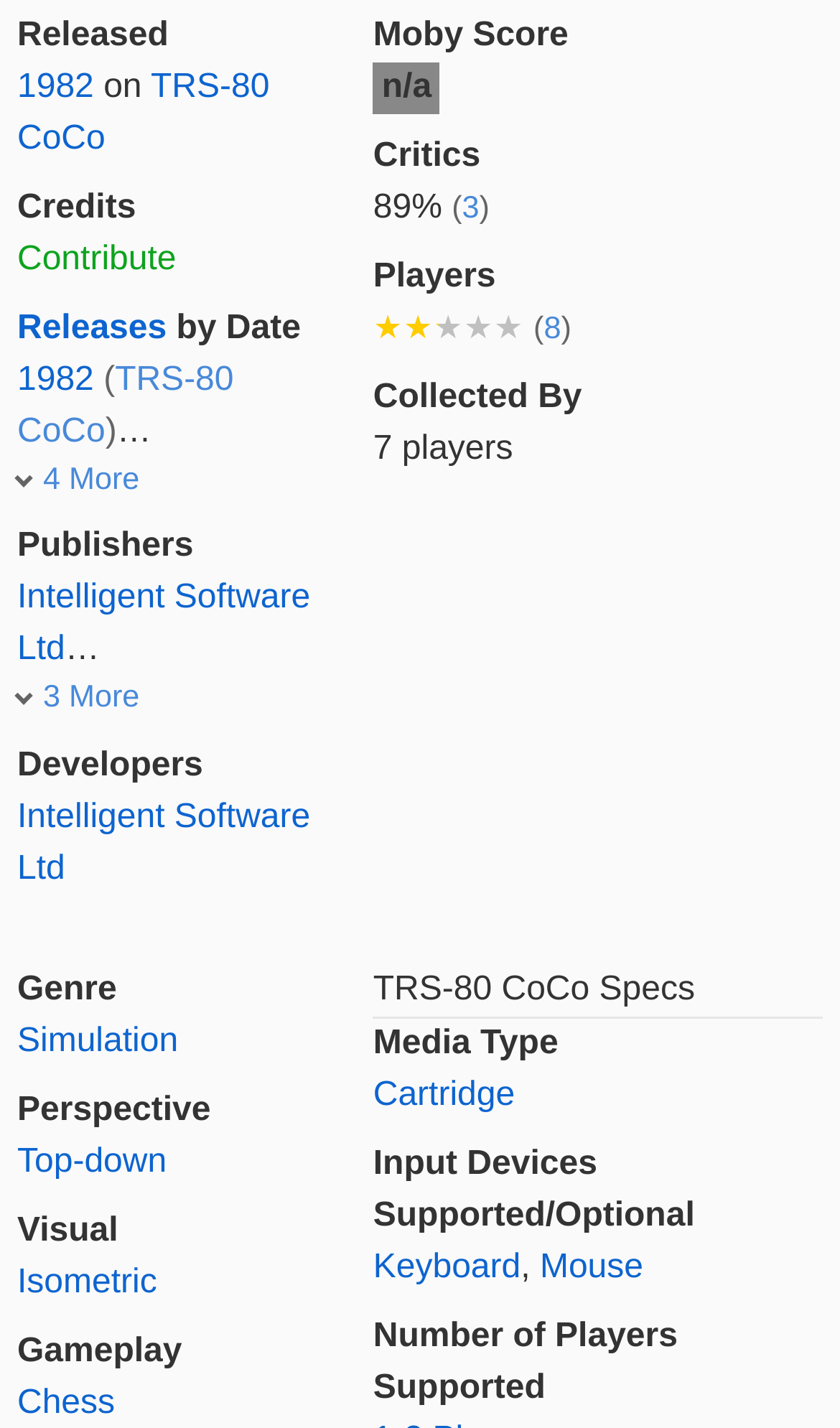Reply to the question with a single word or phrase:
How many critics reviewed the game?

3